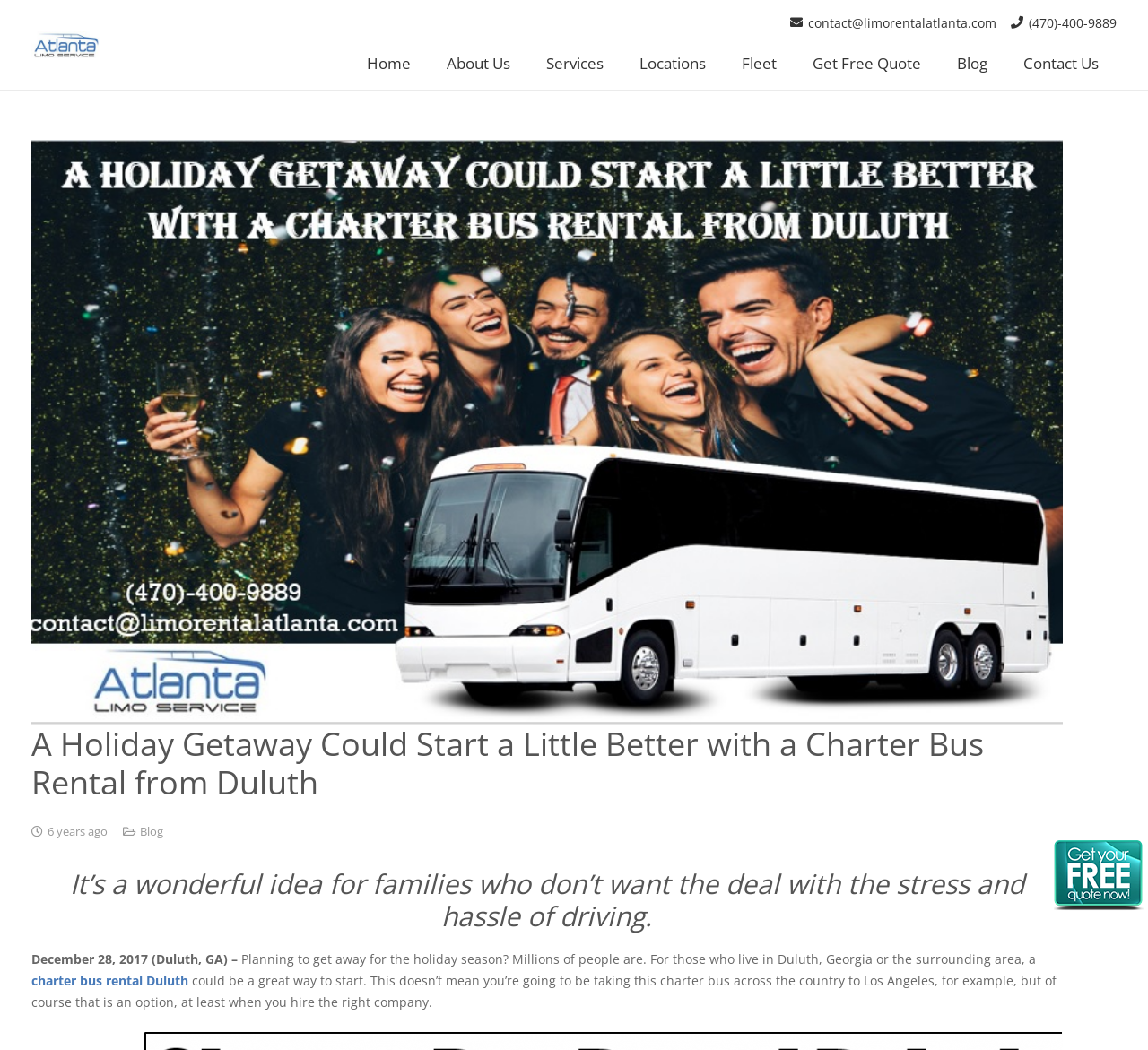Ascertain the bounding box coordinates for the UI element detailed here: "charter bus rental Duluth". The coordinates should be provided as [left, top, right, bottom] with each value being a float between 0 and 1.

[0.027, 0.926, 0.164, 0.942]